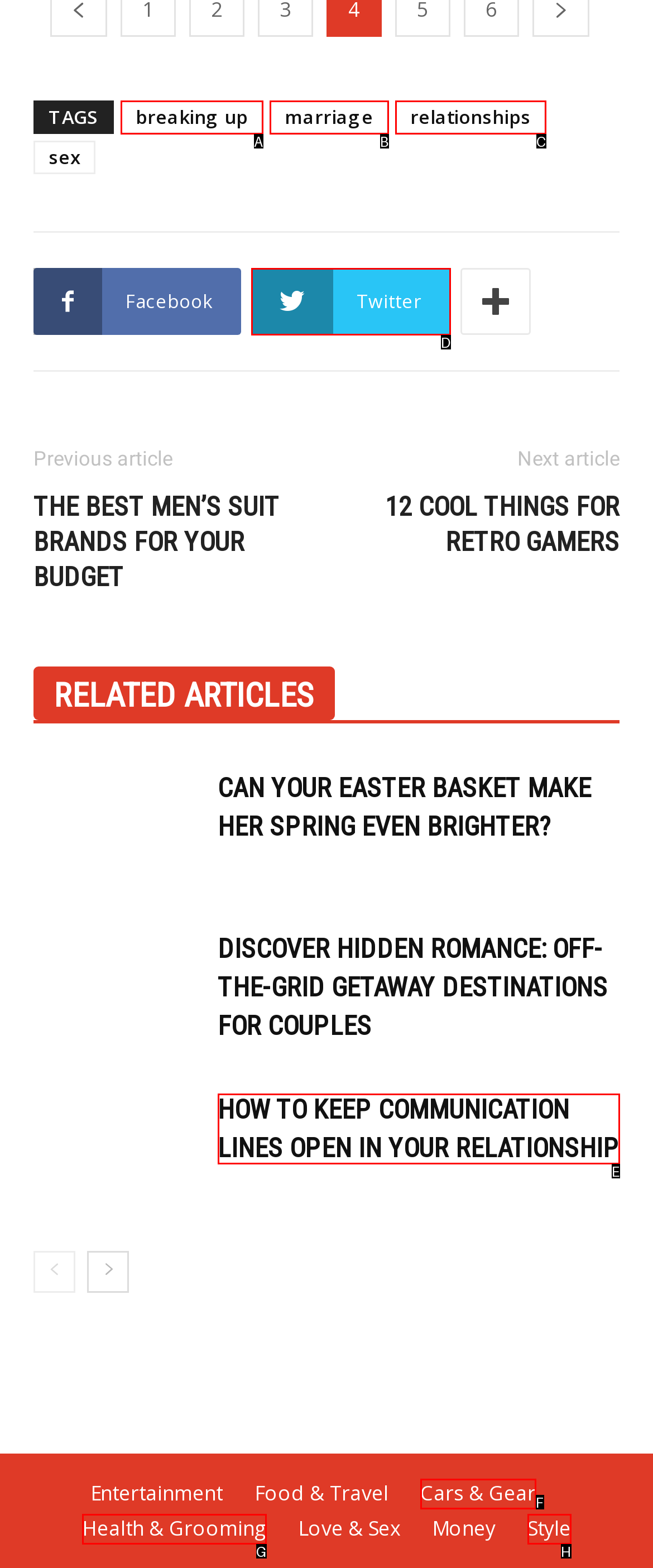Tell me which one HTML element best matches the description: relationships Answer with the option's letter from the given choices directly.

C